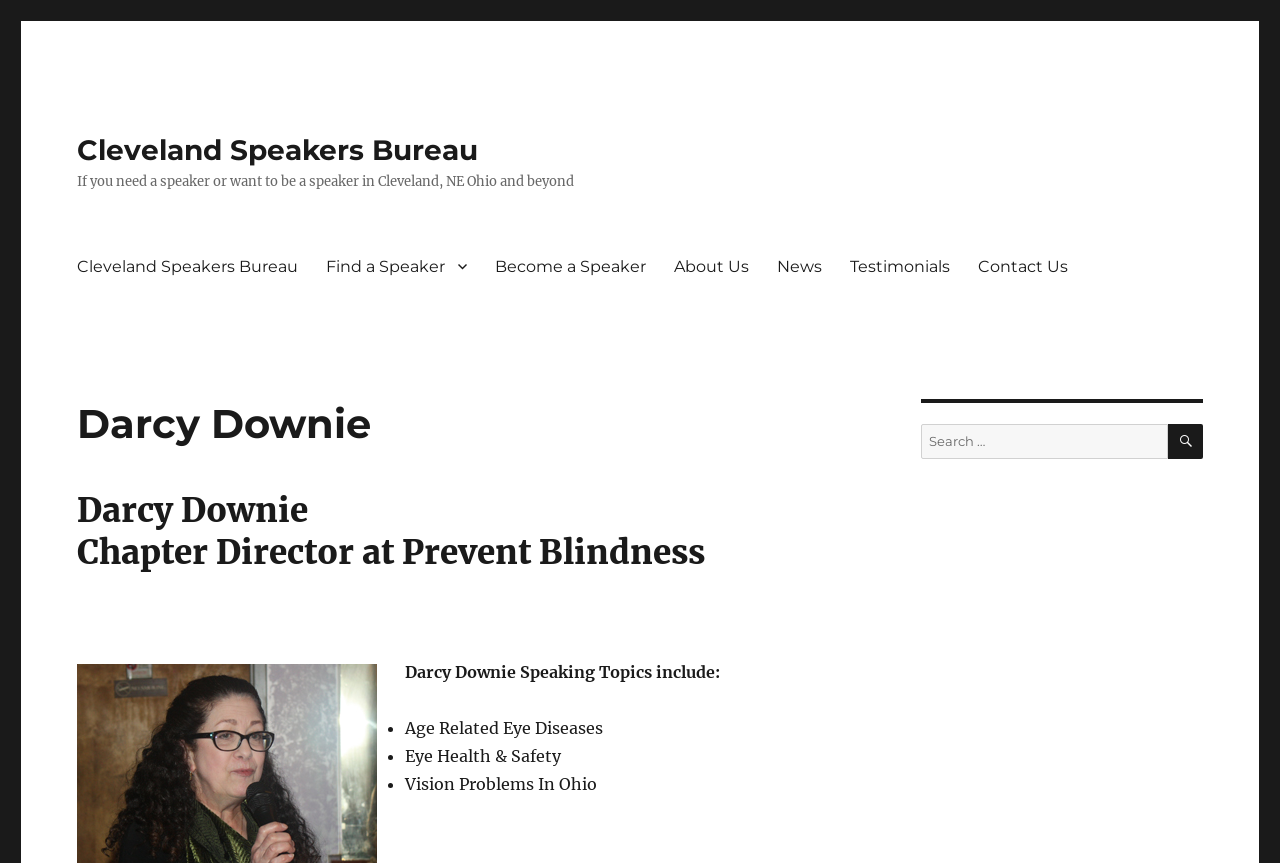What is the name of the bureau mentioned on the webpage?
Please provide a single word or phrase as your answer based on the image.

Cleveland Speakers Bureau